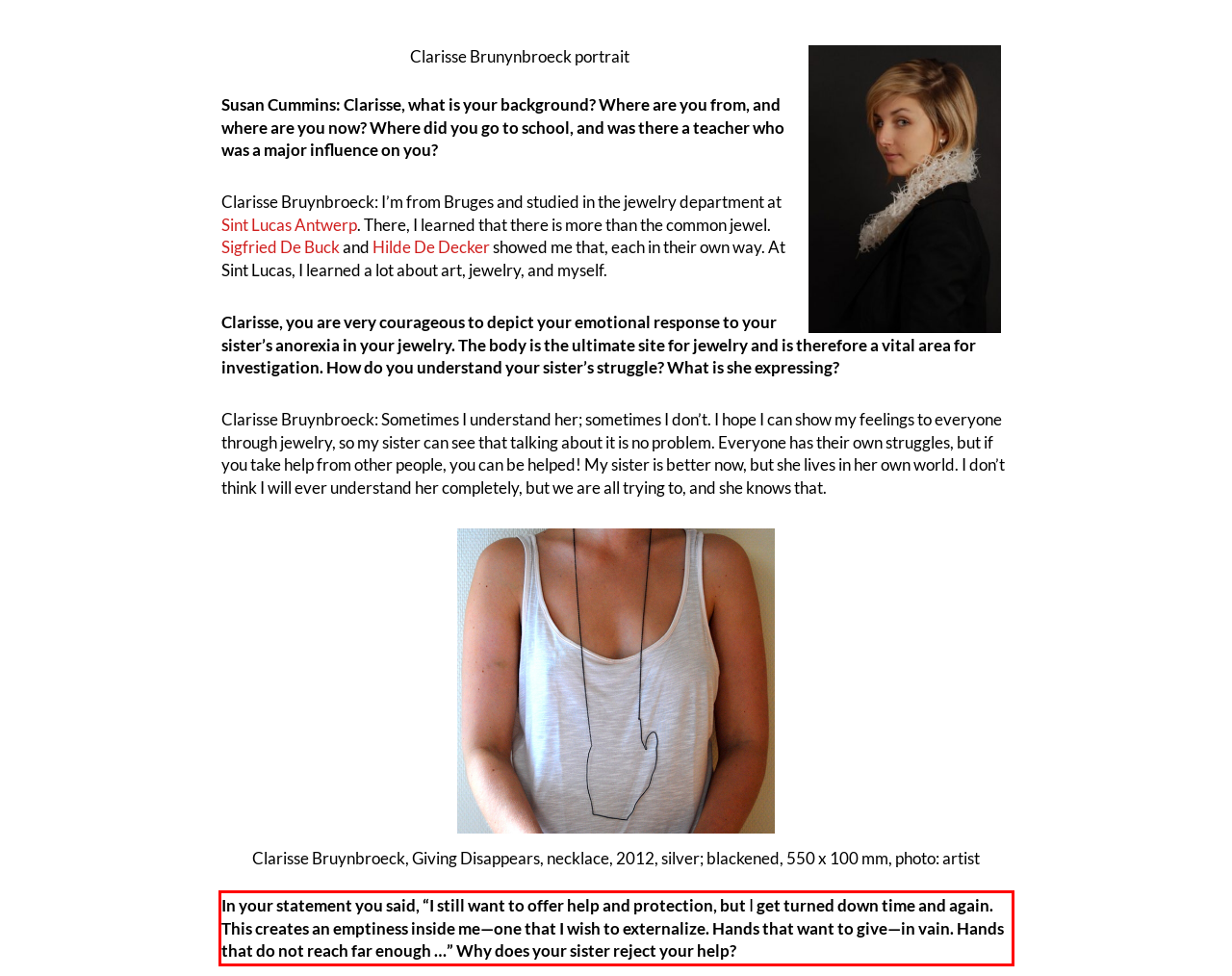You have a screenshot of a webpage where a UI element is enclosed in a red rectangle. Perform OCR to capture the text inside this red rectangle.

In your statement you said, “I still want to offer help and protection, but I get turned down time and again. This creates an emptiness inside me—one that I wish to externalize. Hands that want to give—in vain. Hands that do not reach far enough …” Why does your sister reject your help?